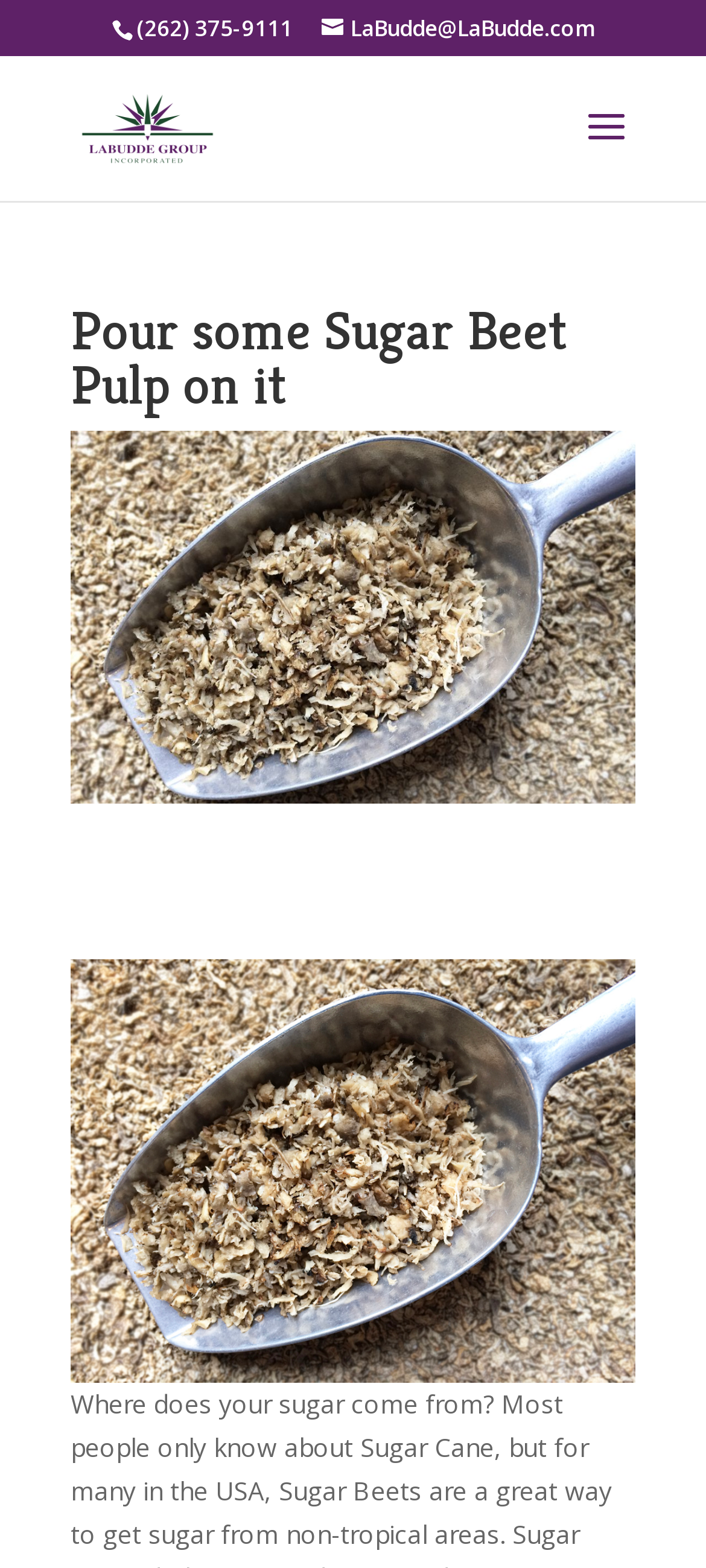Identify the bounding box for the UI element described as: "LaBudde@LaBudde.com". The coordinates should be four float numbers between 0 and 1, i.e., [left, top, right, bottom].

[0.455, 0.008, 0.842, 0.028]